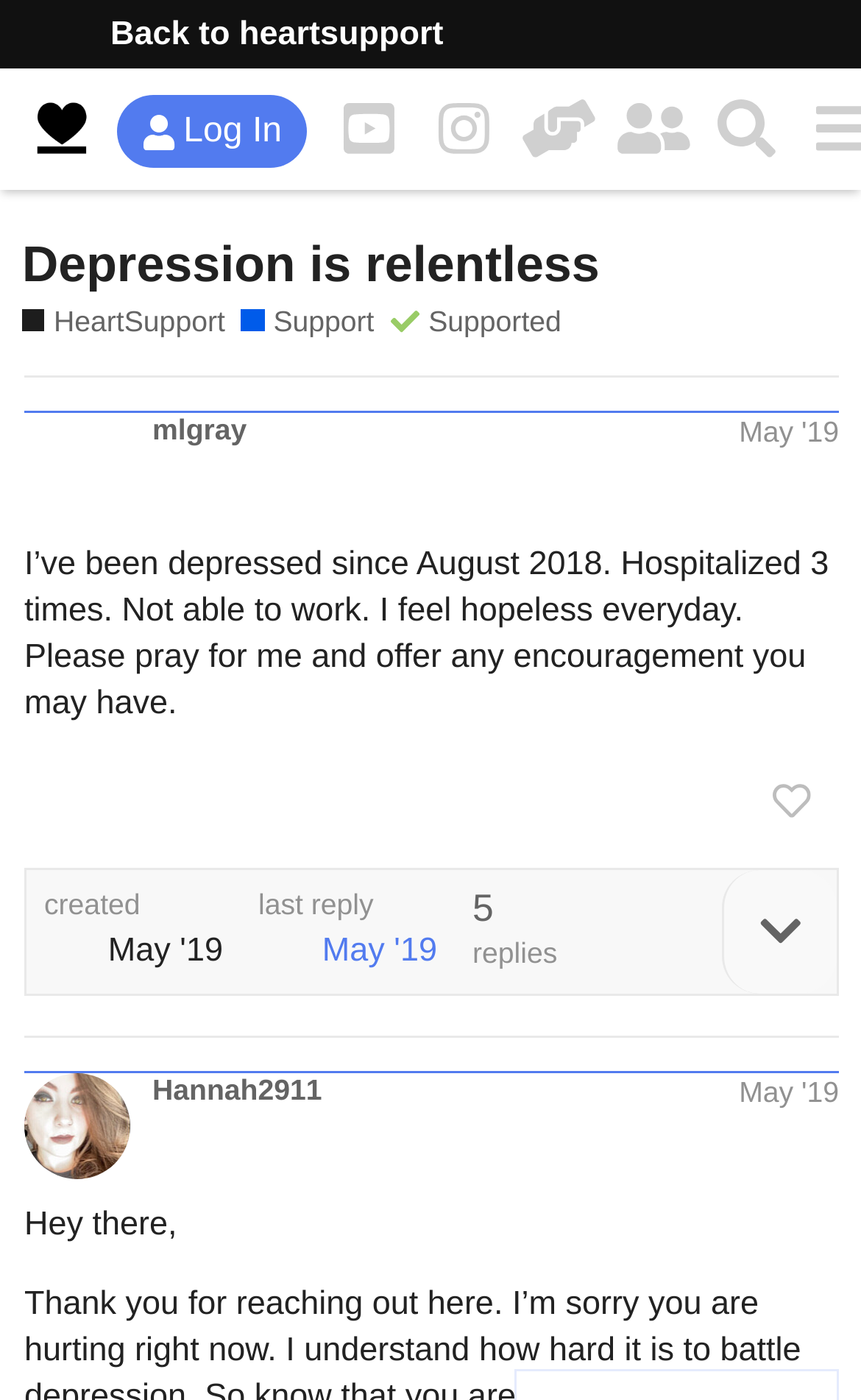Can you find the bounding box coordinates for the element to click on to achieve the instruction: "Go to home page"?

None